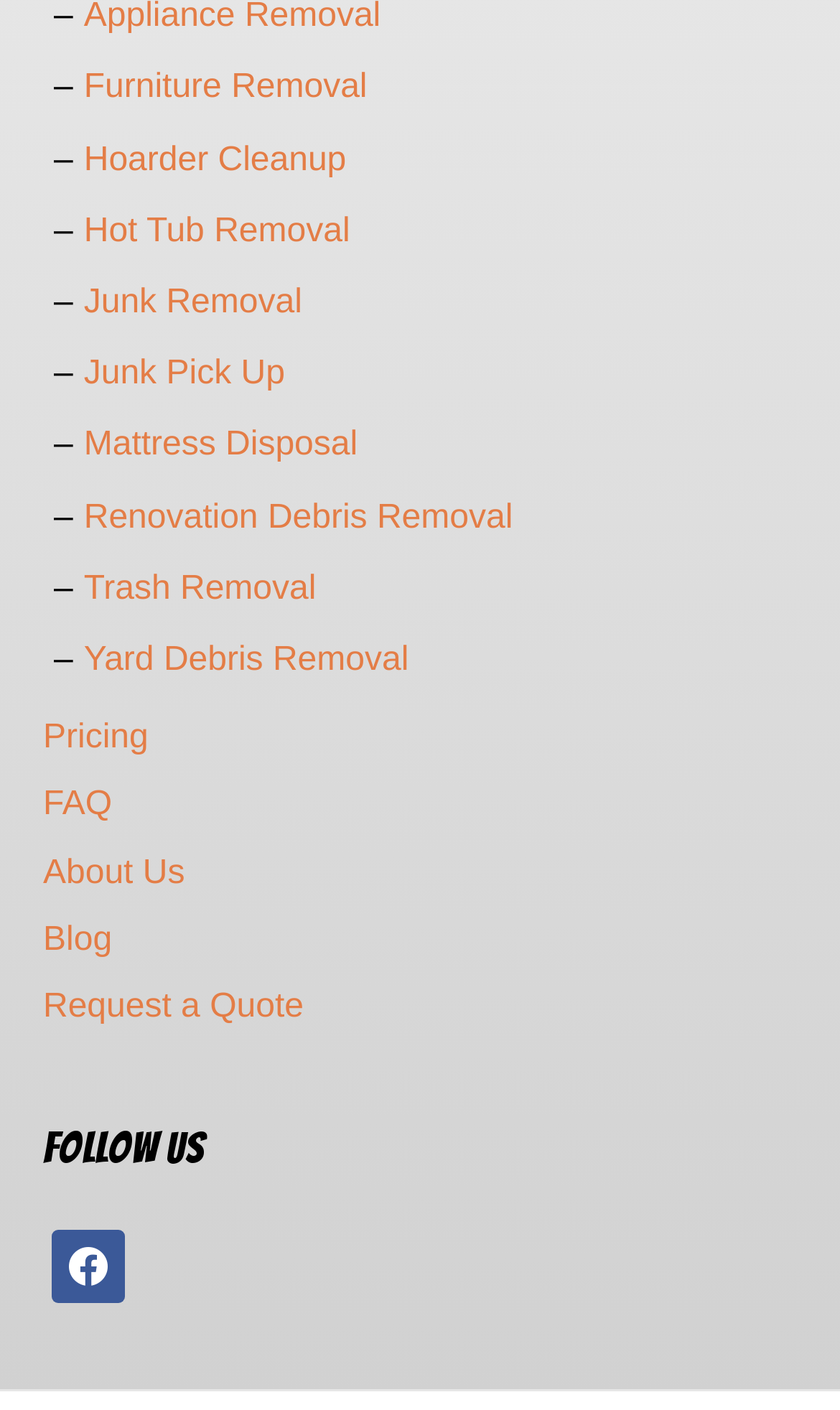For the following element description, predict the bounding box coordinates in the format (top-left x, top-left y, bottom-right x, bottom-right y). All values should be floating point numbers between 0 and 1. Description: facebook

[0.062, 0.885, 0.149, 0.911]